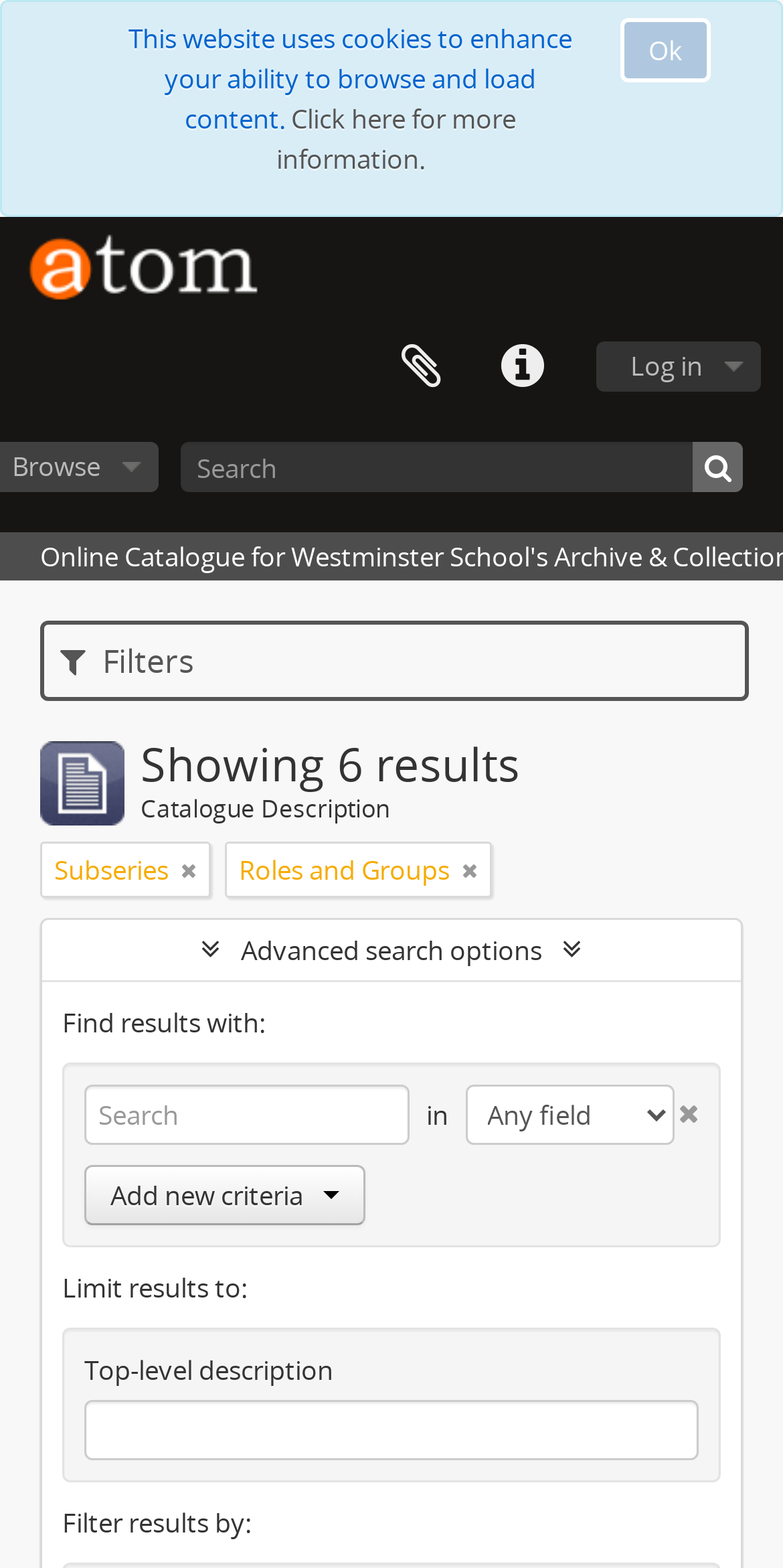Highlight the bounding box coordinates of the element that should be clicked to carry out the following instruction: "Click the advanced search options". The coordinates must be given as four float numbers ranging from 0 to 1, i.e., [left, top, right, bottom].

[0.054, 0.587, 0.946, 0.625]